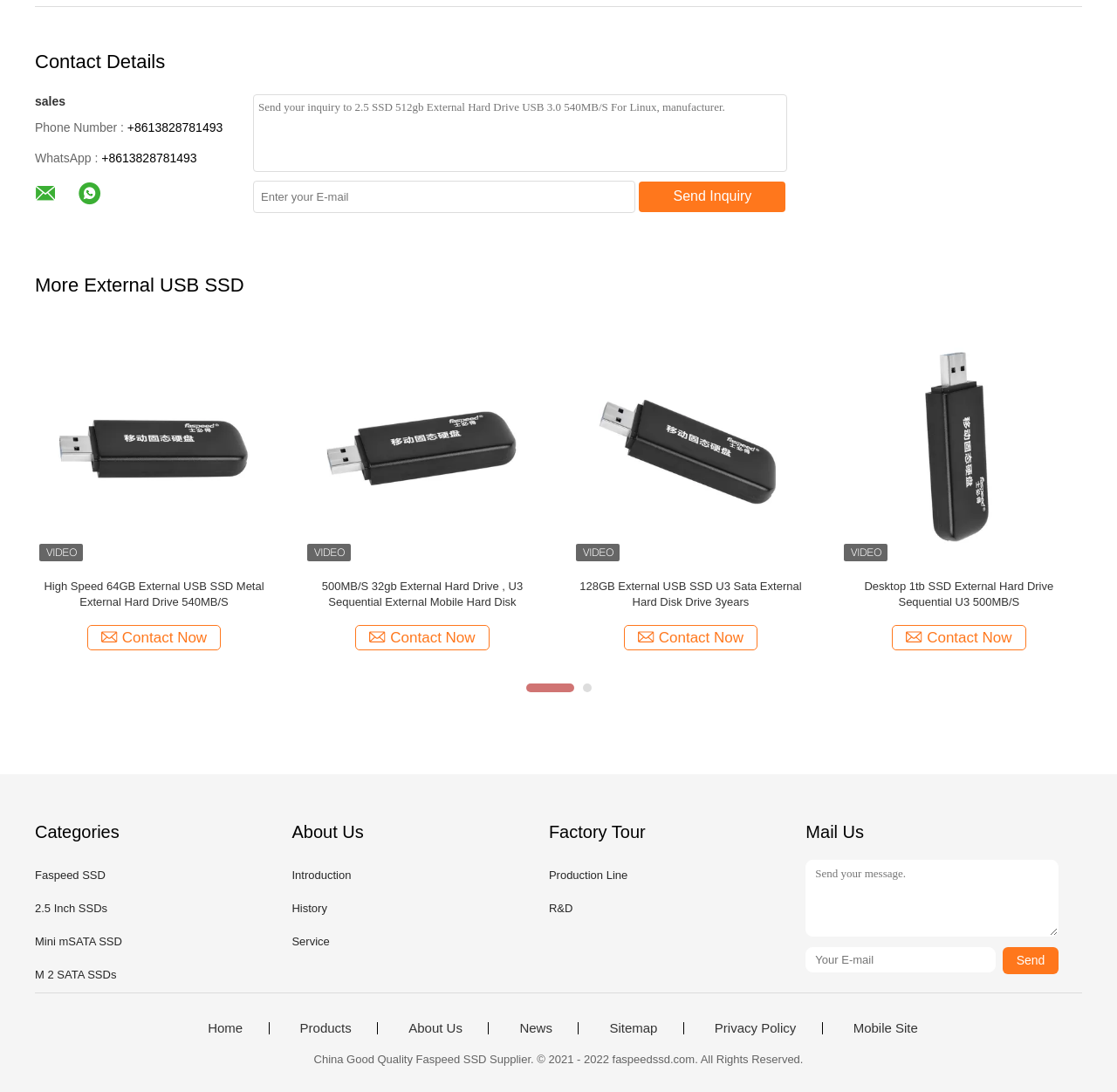Using the elements shown in the image, answer the question comprehensively: What is the email field for?

The email field is located next to the 'Send Inquiry' button and is labeled 'Enter your E-mail'. It is likely used to send an inquiry about the '2.5 SSD 512gb External Hard Drive USB 3.0 540MB/S For Linux' product.